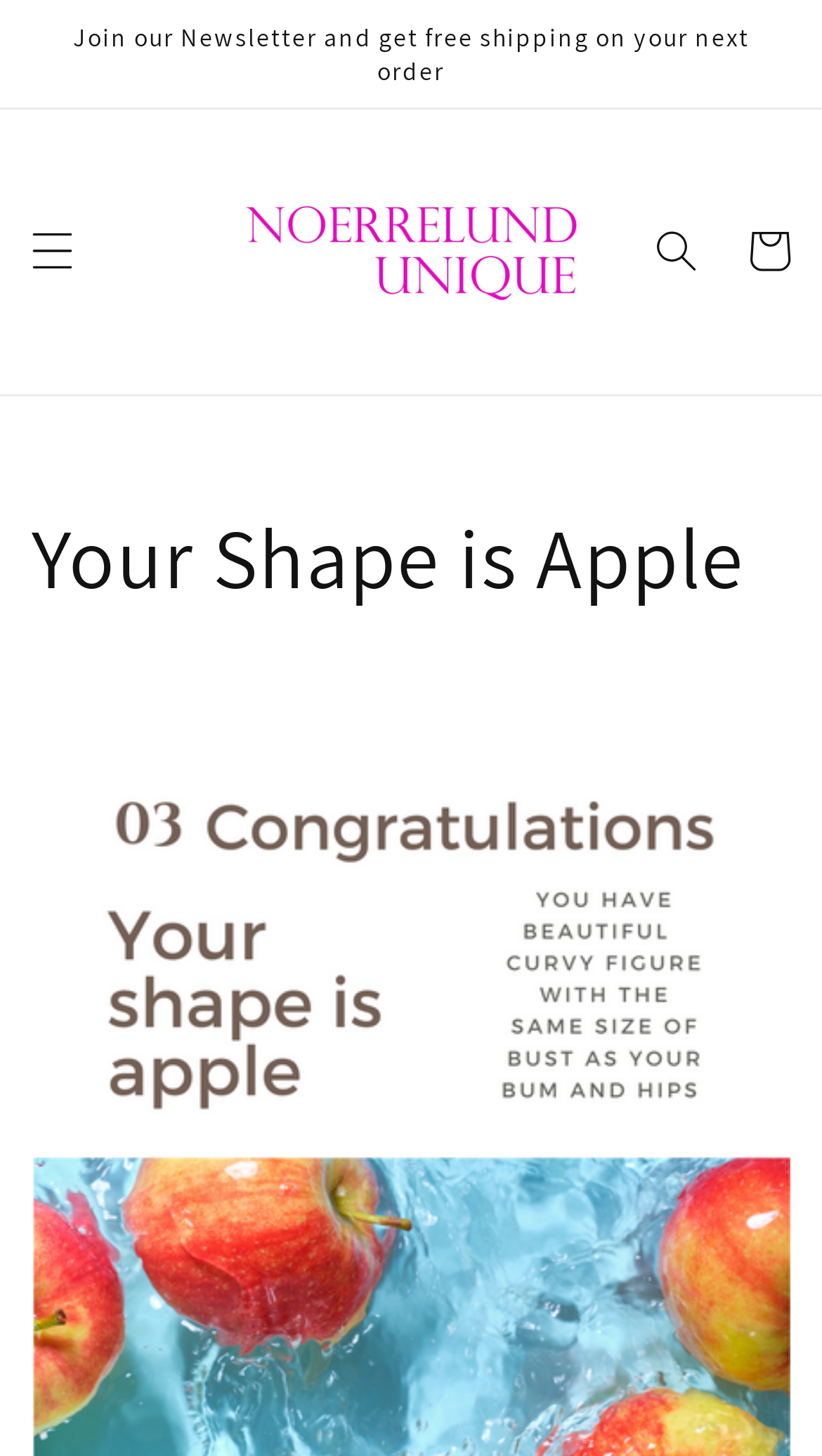Create an elaborate caption that covers all aspects of the webpage.

The webpage is about fashion tips and celebrity inspiration for individuals with an apple-shaped body. At the top of the page, there is an announcement section that spans the entire width, containing a static text inviting users to join a newsletter in exchange for free shipping on their next order. 

Below the announcement section, on the left side, there is a menu button that, when expanded, controls a menu drawer. On the right side, there is a search button that, when clicked, opens a dialog. 

In the middle of the top section, there is a link to the website "NoerrelundUnique" accompanied by an image with the same name. 

Further down, there is a prominent heading that reads "Your Shape is Apple", which takes up most of the width of the page.